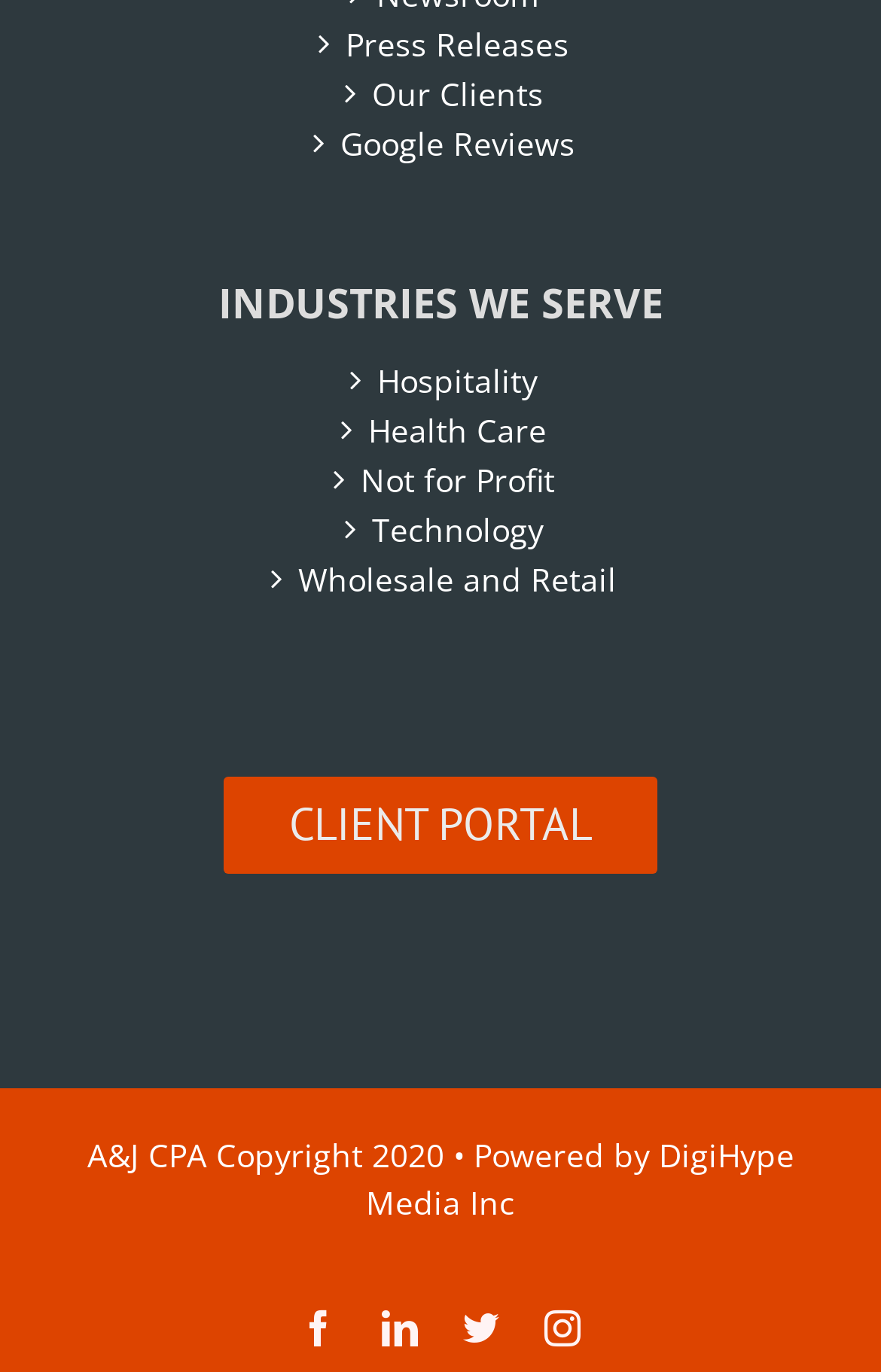Answer this question using a single word or a brief phrase:
What is the purpose of the 'CLIENT PORTAL' link?

To access client portal